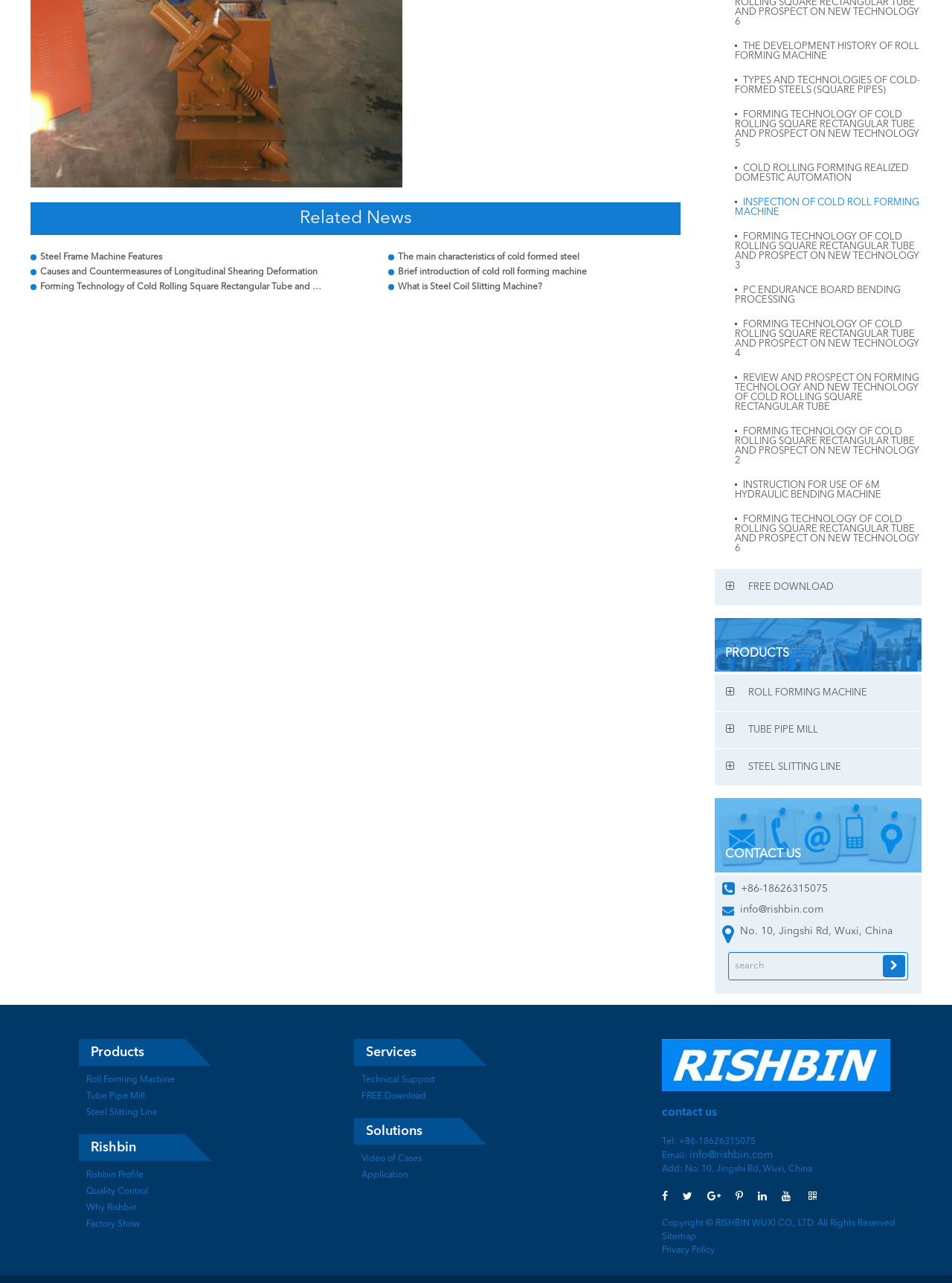Please locate the clickable area by providing the bounding box coordinates to follow this instruction: "click on the 'THE DEVELOPMENT HISTORY OF ROLL FORMING MACHINE' link".

[0.751, 0.027, 0.968, 0.053]